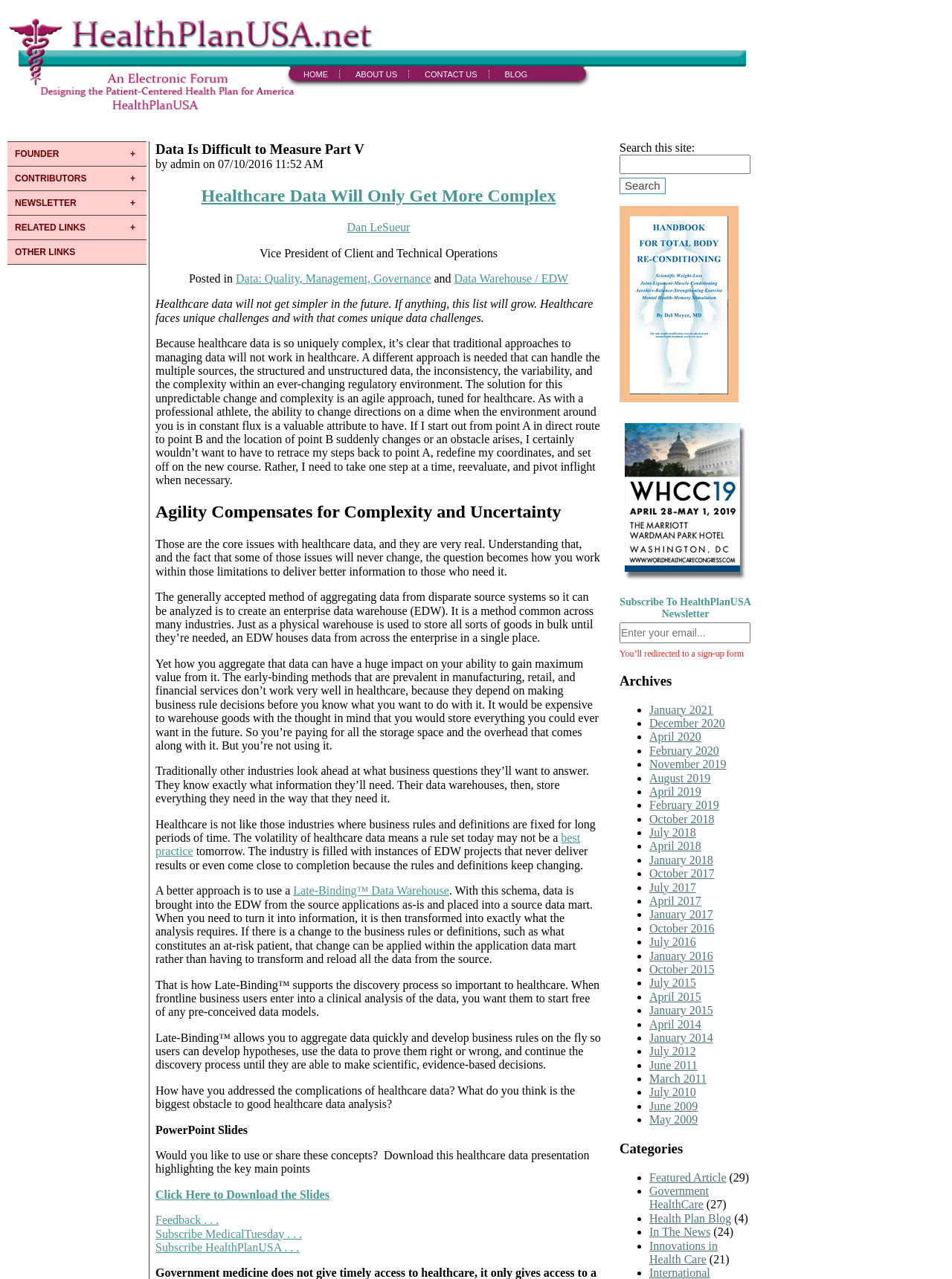Please locate the bounding box coordinates of the element that should be clicked to achieve the given instruction: "Search this site".

[0.651, 0.11, 0.789, 0.152]